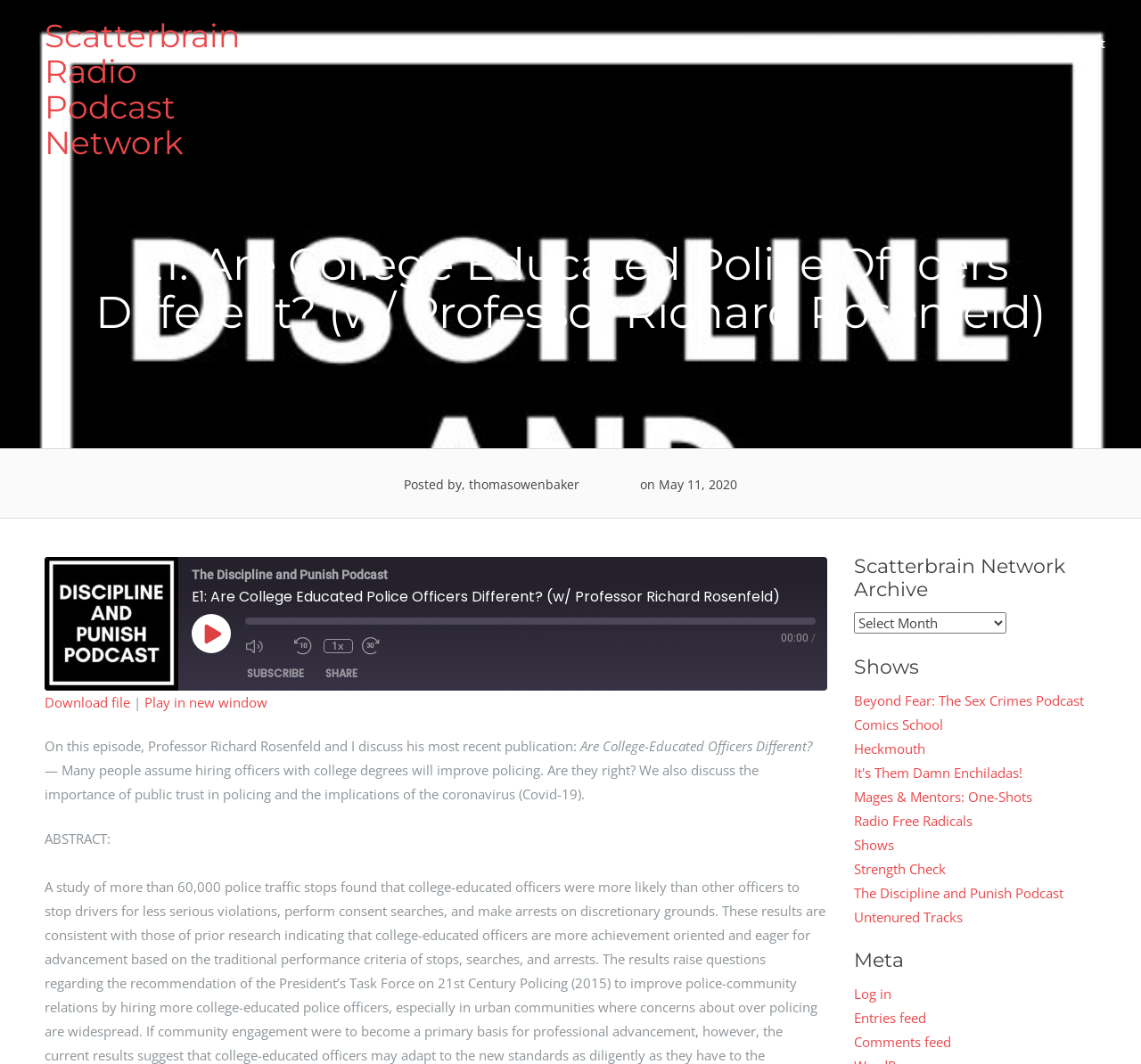Could you determine the bounding box coordinates of the clickable element to complete the instruction: "Subscribe to the podcast"? Provide the coordinates as four float numbers between 0 and 1, i.e., [left, top, right, bottom].

[0.209, 0.625, 0.274, 0.64]